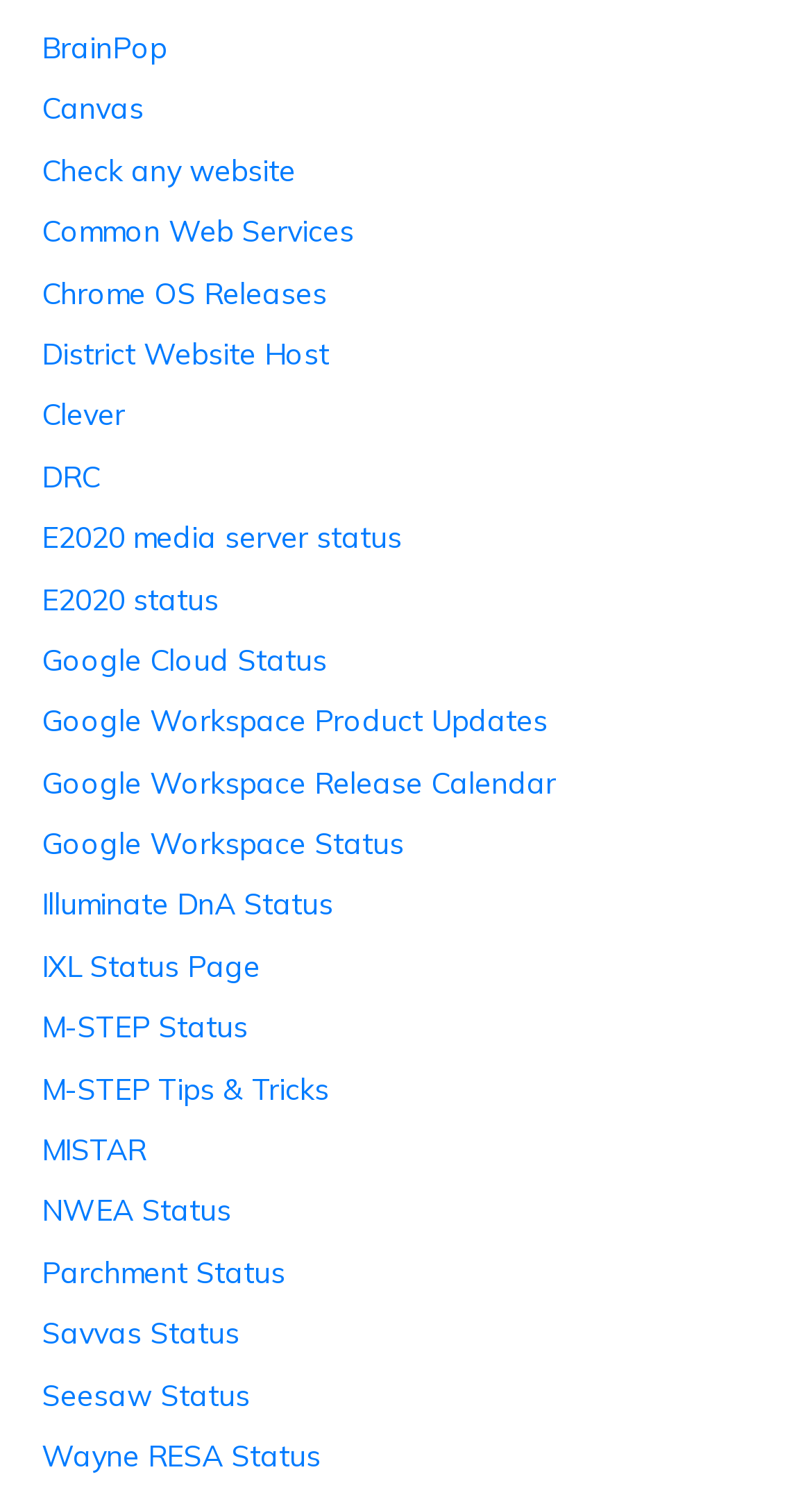How many links are there on the webpage? Analyze the screenshot and reply with just one word or a short phrase.

24